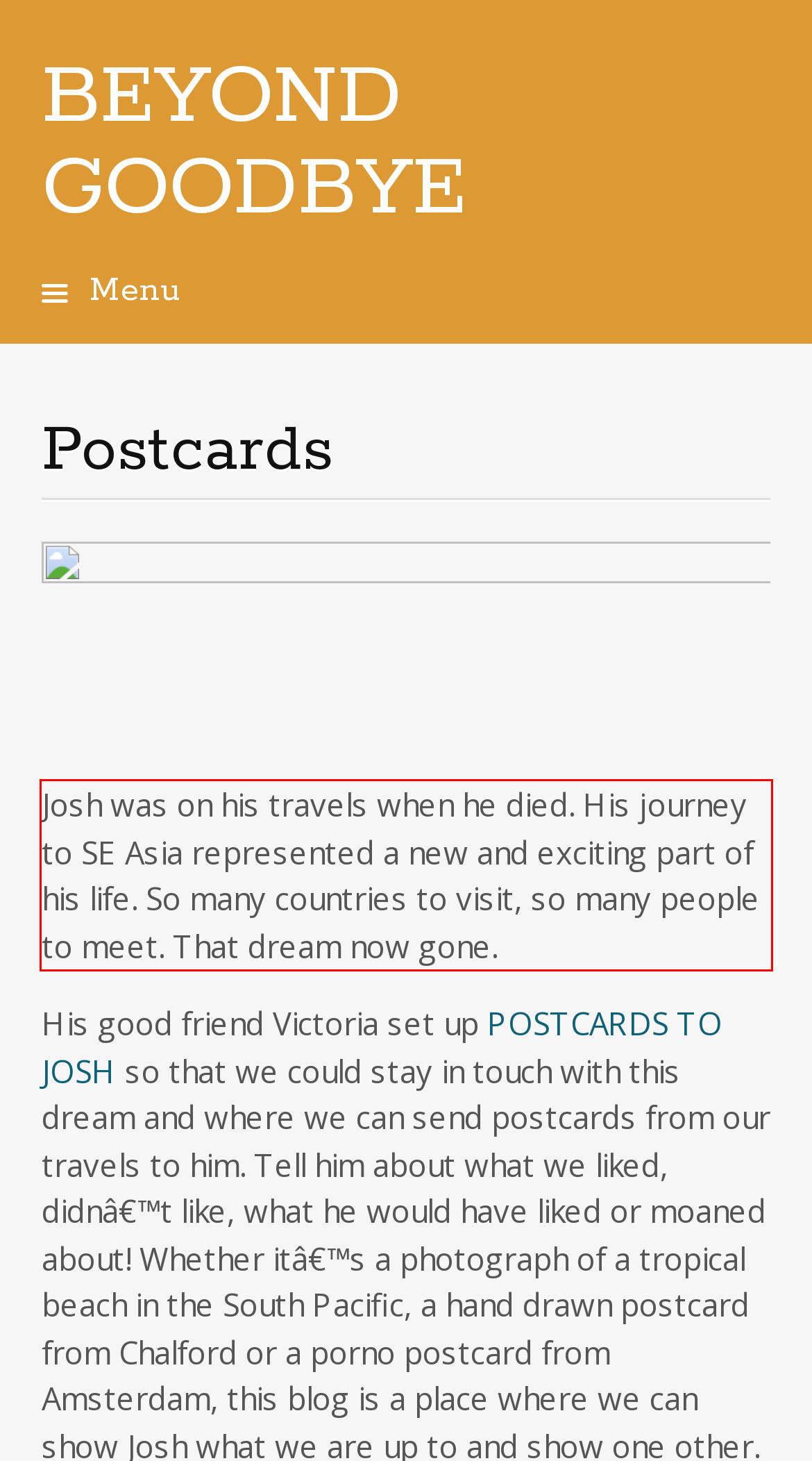You are presented with a webpage screenshot featuring a red bounding box. Perform OCR on the text inside the red bounding box and extract the content.

Josh was on his travels when he died. His journey to SE Asia represented a new and exciting part of his life. So many countries to visit, so many people to meet. That dream now gone.